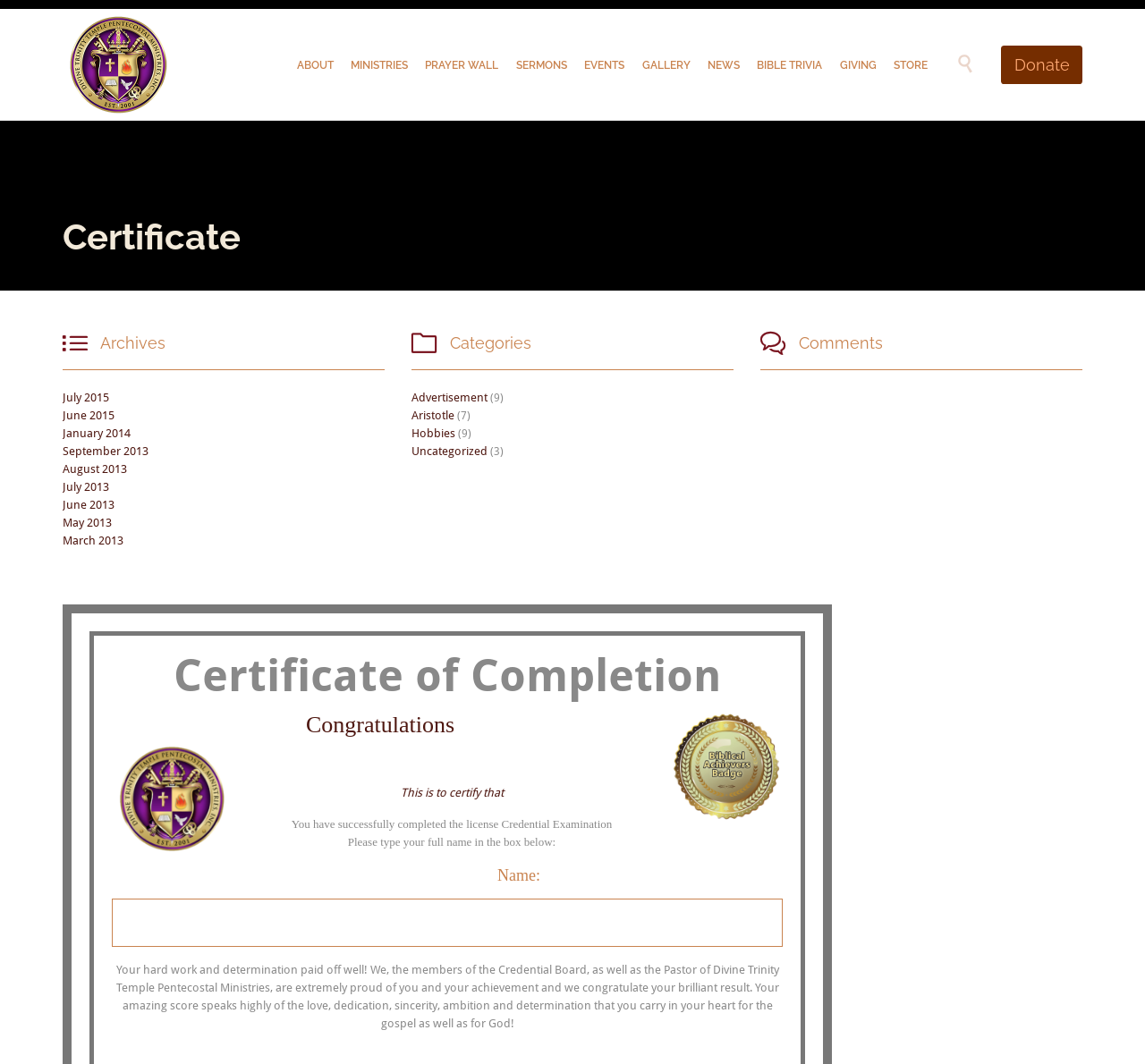Identify the bounding box coordinates for the UI element described as: "September 2013".

[0.055, 0.418, 0.13, 0.43]